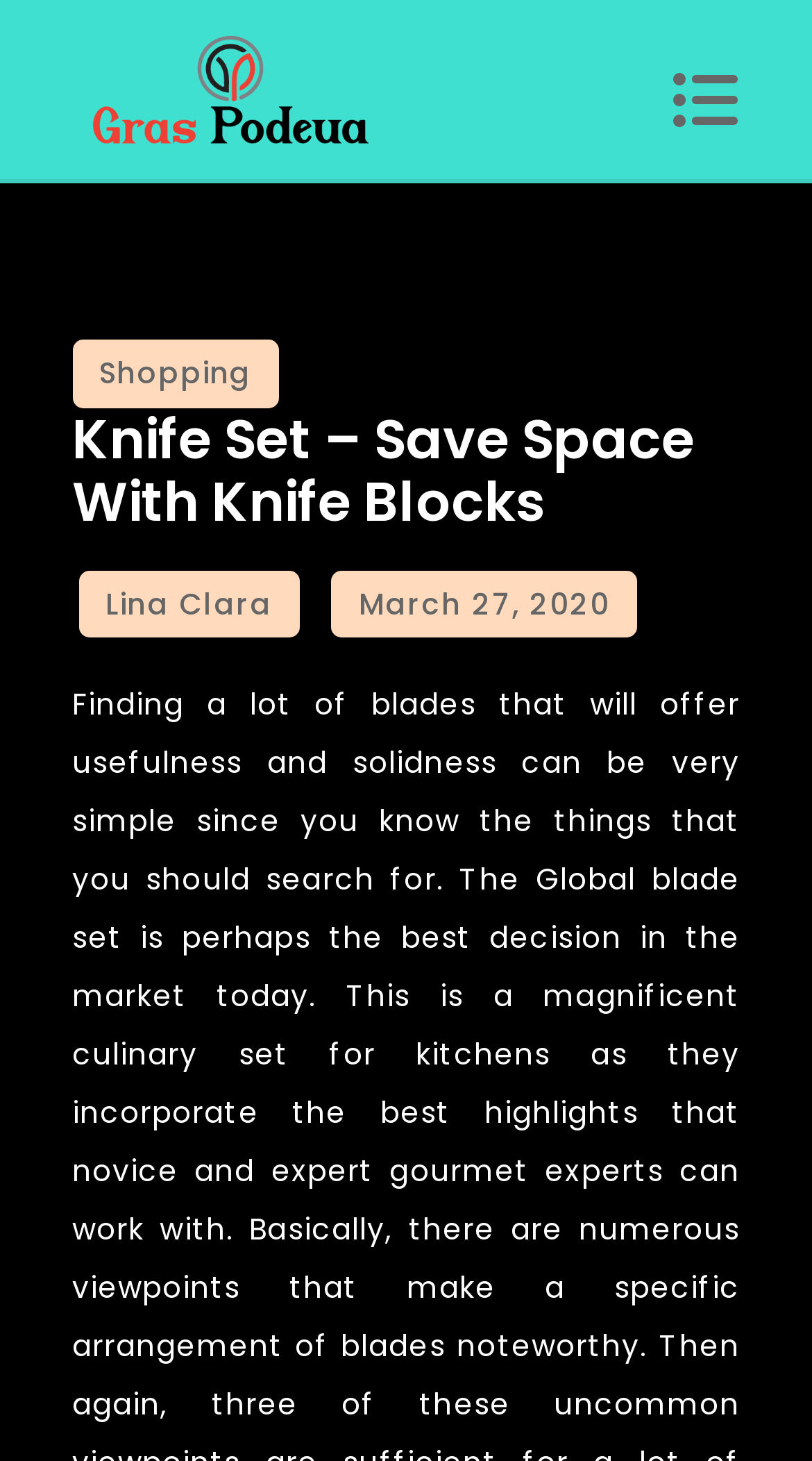Generate a detailed explanation of the webpage's features and information.

The webpage appears to be a blog post or article about knife sets, specifically highlighting the benefits of saving space with knife blocks. At the top of the page, there is a prominent link to a "Published book" with an accompanying image, which takes up a significant portion of the top section. 

Below the published book link, there is a brief heading that reads "Awesome news about everything you see". 

On the right side of the page, near the top, there is a button with an icon, which seems to be a search or menu button. 

The main content of the page is headed by a title "Knife Set – Save Space With Knife Blocks", which is centered and takes up a significant portion of the page. 

Underneath the title, there are three links: "Shopping", "Lina Clara", and "March 27, 2020", which are positioned in a horizontal row. The "March 27, 2020" link has a time element associated with it, indicating that it might be a timestamp for the article.